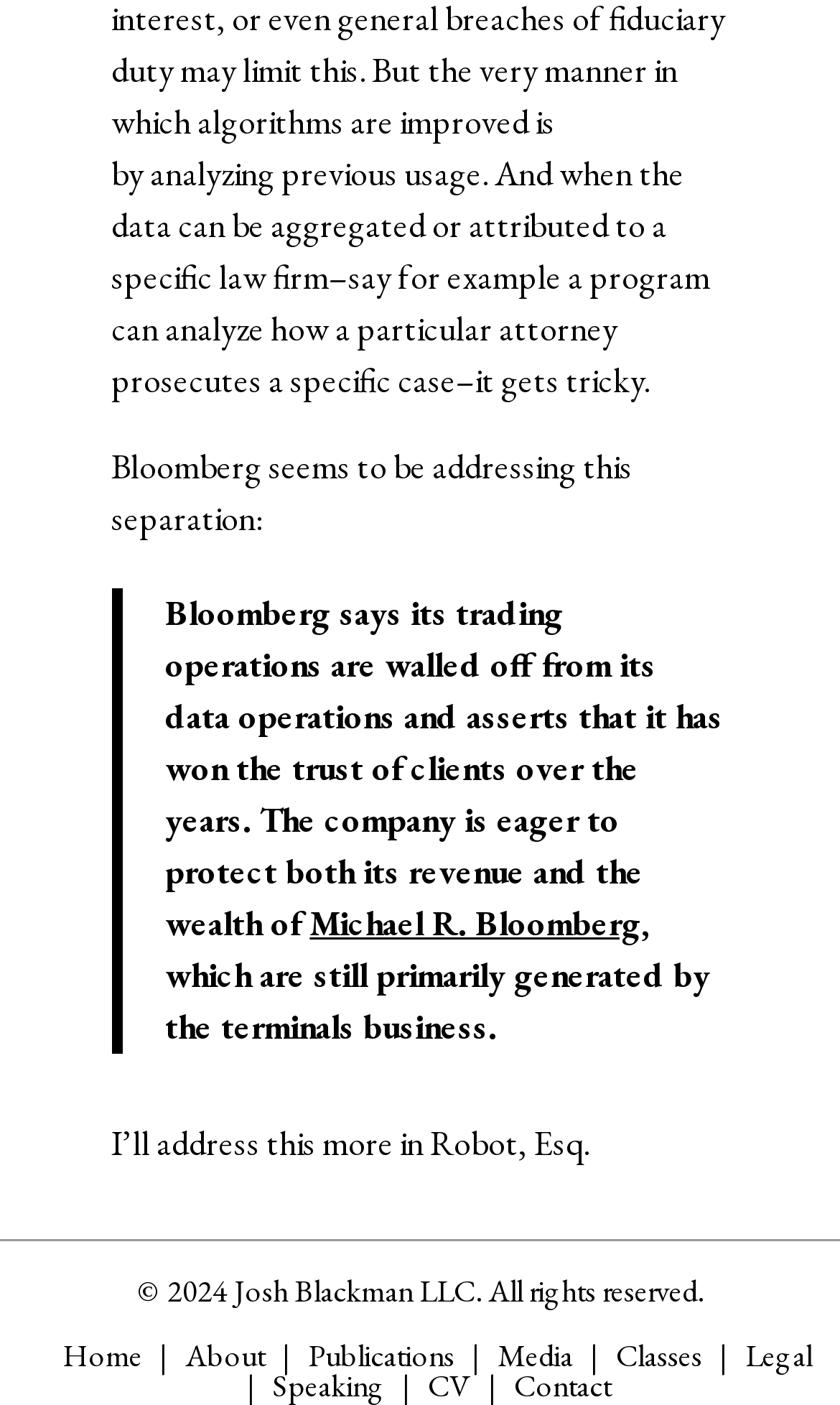Kindly respond to the following question with a single word or a brief phrase: 
What is the year of copyright mentioned at the bottom?

2024